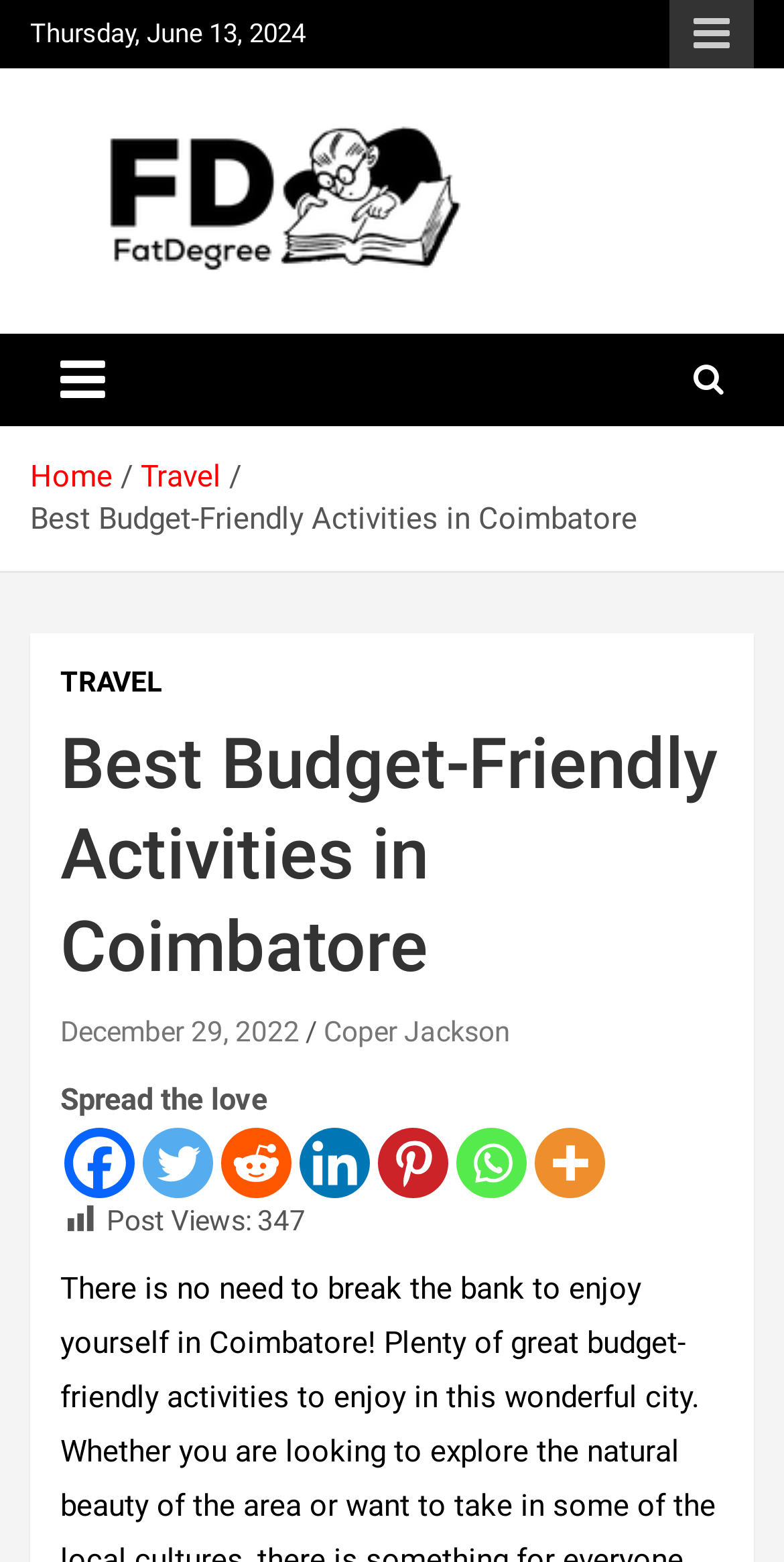Summarize the contents and layout of the webpage in detail.

This webpage is about budget-friendly activities to do in Coimbatore, India. At the top left, there is a date displayed as "Thursday, June 13, 2024". Next to it, on the top right, there is a responsive menu button. Below the date, there is a link to "Fat Degree" with an accompanying image. 

Underneath, there is a heading that also reads "Fat Degree". To the right of the heading, there is a toggle navigation button. Below the heading, there is a navigation section labeled as "Breadcrumbs" that contains links to "Home" and "Travel". 

Following the navigation section, there is a static text that reads "Best Budget-Friendly Activities in Coimbatore". Below this text, there is a link to "TRAVEL". 

The main content of the webpage is divided into sections. The first section has a heading that also reads "Best Budget-Friendly Activities in Coimbatore". Below the heading, there are links to the date "December 29, 2022" and the author "Coper Jackson". 

There are social media links at the bottom of the page, including Facebook, Twitter, Reddit, Linkedin, Pinterest, Whatsapp, and More. The "More" link has an accompanying image. Next to the social media links, there is a static text that reads "Post Views:" followed by the number "347".